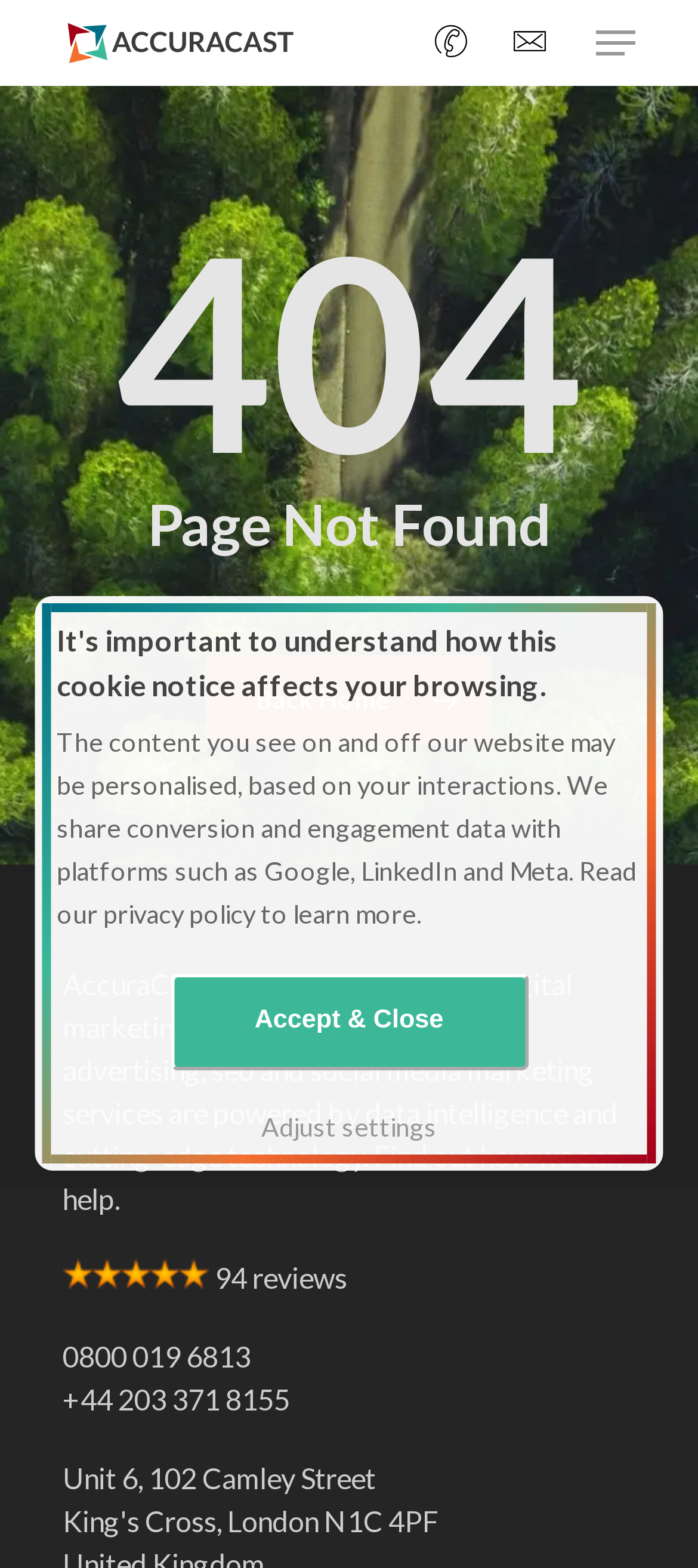Please find the bounding box coordinates of the clickable region needed to complete the following instruction: "Click the AccuraCast logo". The bounding box coordinates must consist of four float numbers between 0 and 1, i.e., [left, top, right, bottom].

[0.09, 0.014, 0.428, 0.041]